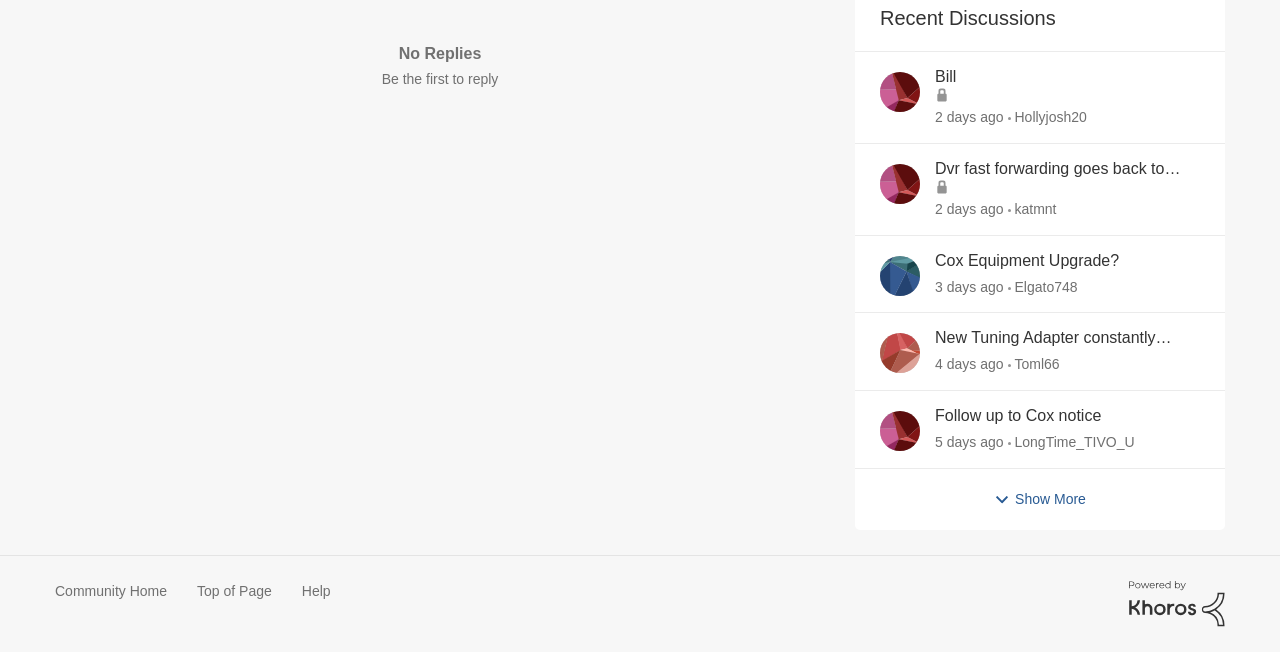Determine the bounding box coordinates of the UI element described by: "4 days ago".

[0.73, 0.543, 0.784, 0.575]